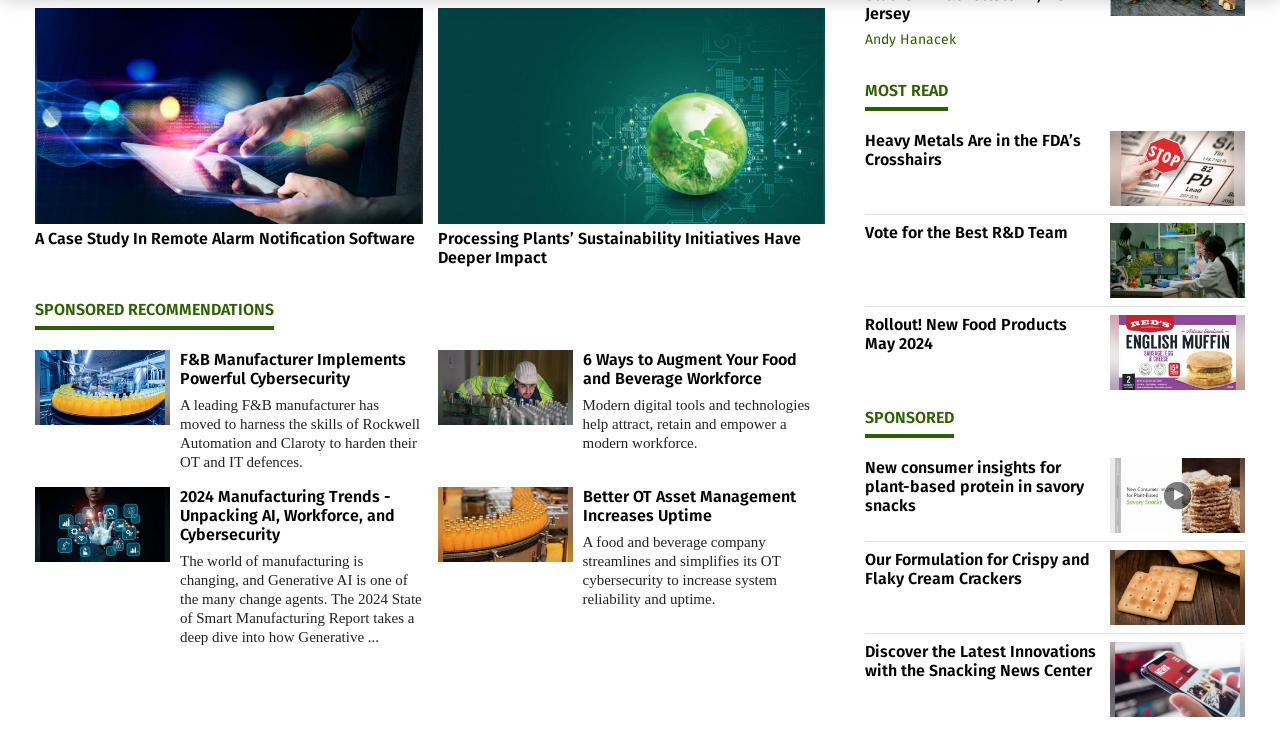Answer briefly with one word or phrase:
How many most read articles are listed?

4